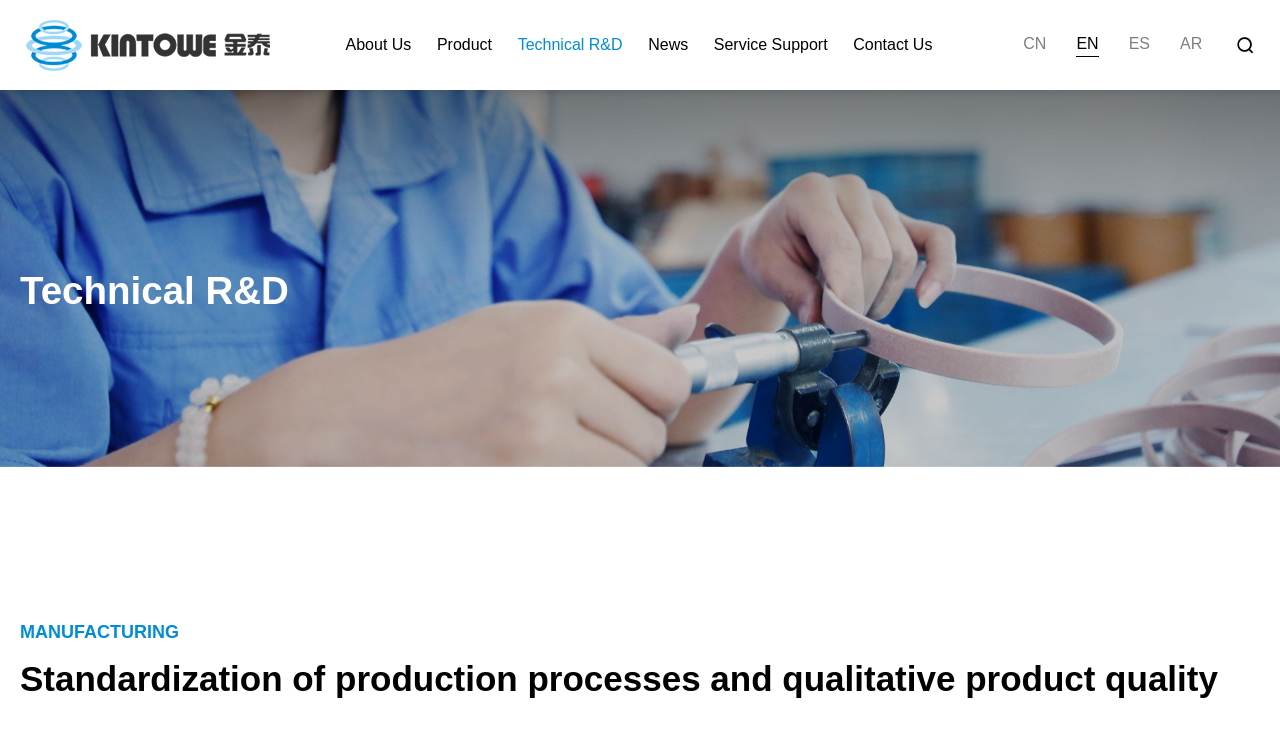Summarize the webpage in an elaborate manner.

The webpage is about Kintowe Engineering Plastic Co., Ltd, with a focus on Manufacturing and Technical R&D. At the top-left corner, there is a heading with the company name, accompanied by an image with the same name. Below this, there is a row of links, including "About Us", "Product", "Technical R&D", "News", "Service Support", and "Contact Us", which are evenly spaced and aligned horizontally.

To the right of these links, there are four language options: "CN", "EN", "ES", and "AR". Below the row of links, there is a large heading that spans the width of the page, titled "Technical R&D". 

Underneath this heading, there is a section with a subheading "MANUFACTURING" on the left side, and a longer heading on the right side, which describes the standardization of production processes and qualitative product quality.